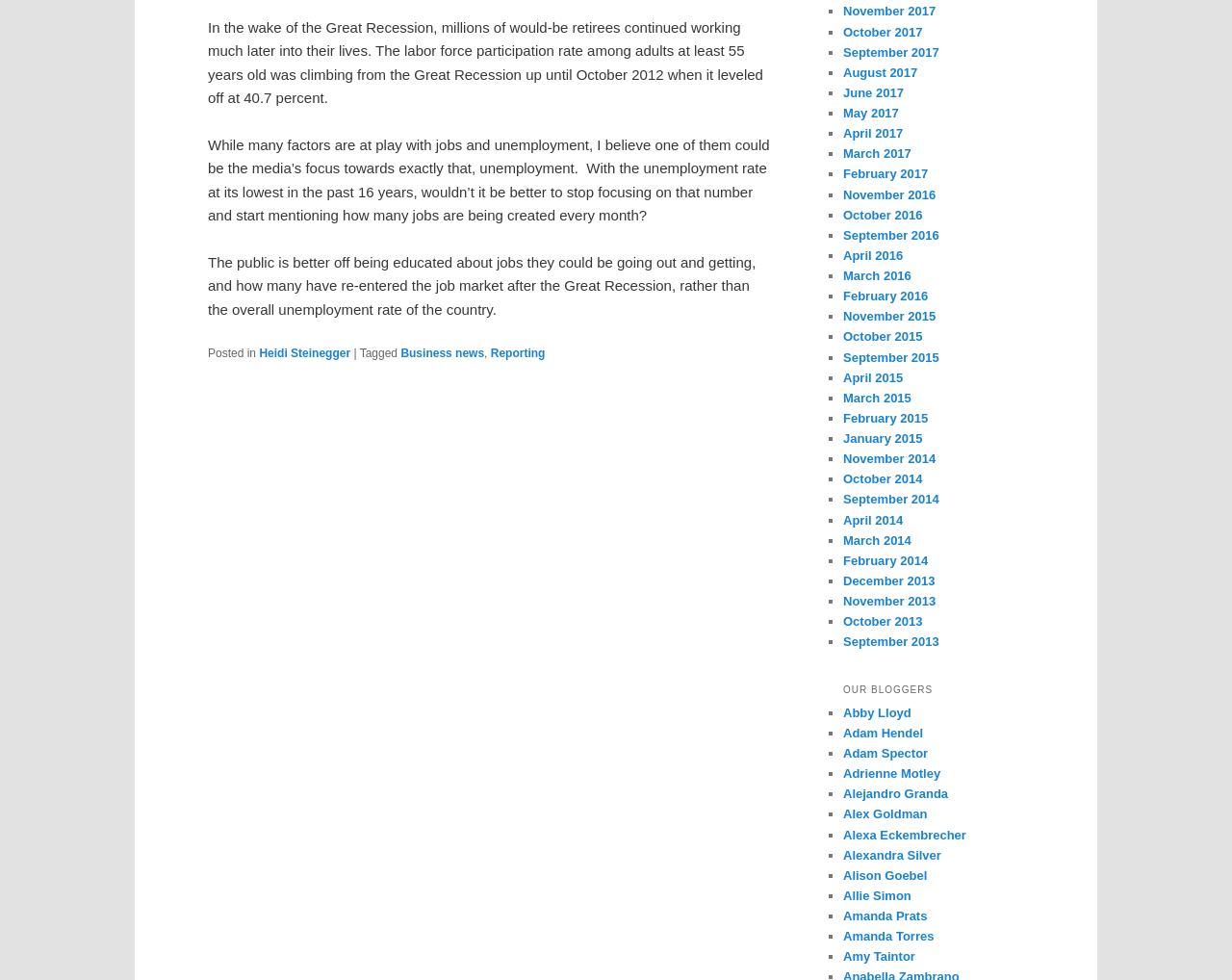Please identify the bounding box coordinates of the element I should click to complete this instruction: 'Check out the blog post tagged with Business news'. The coordinates should be given as four float numbers between 0 and 1, like this: [left, top, right, bottom].

[0.325, 0.354, 0.393, 0.368]